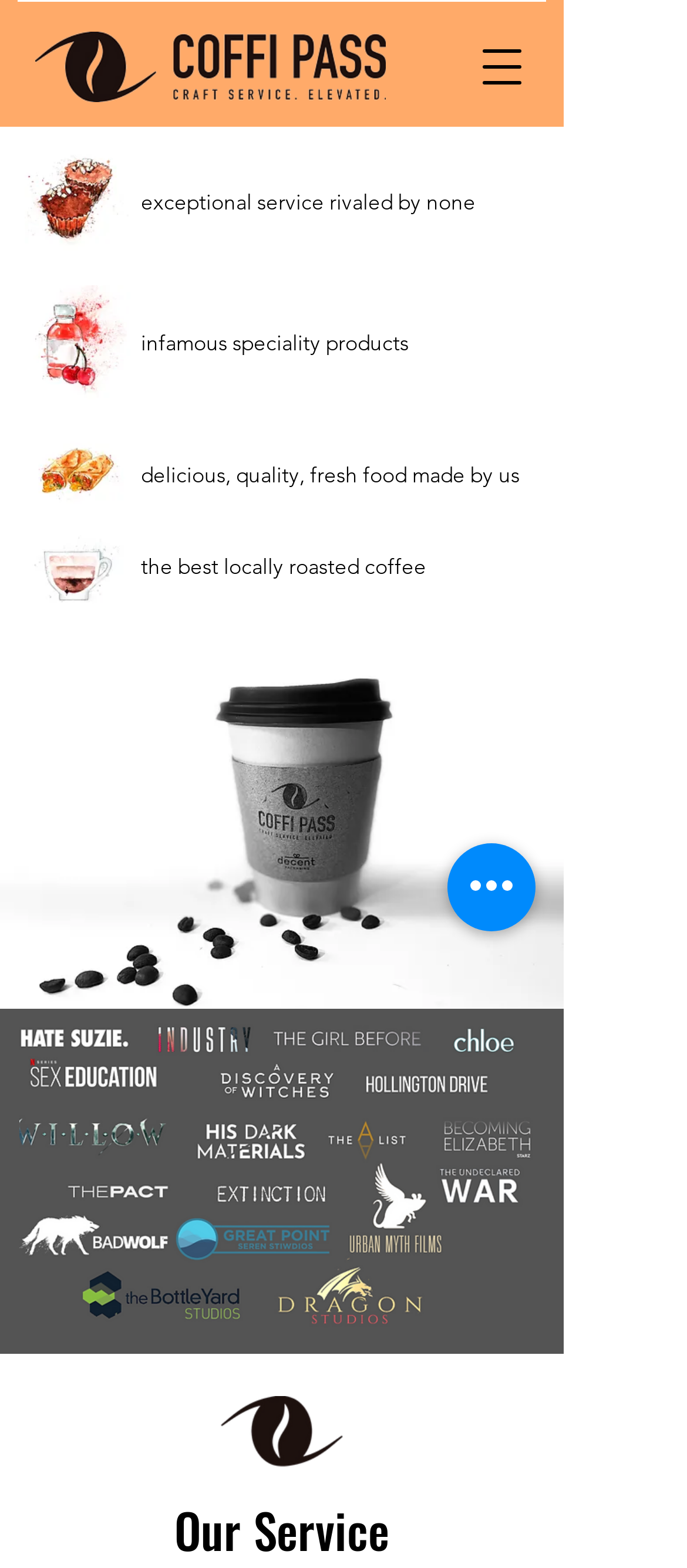Please provide a comprehensive response to the question below by analyzing the image: 
What is the purpose of the 'Open navigation menu' button?

The button 'Open navigation menu' has a popup dialog, which suggests that it is used to open a navigation menu, allowing users to access different sections of the website.